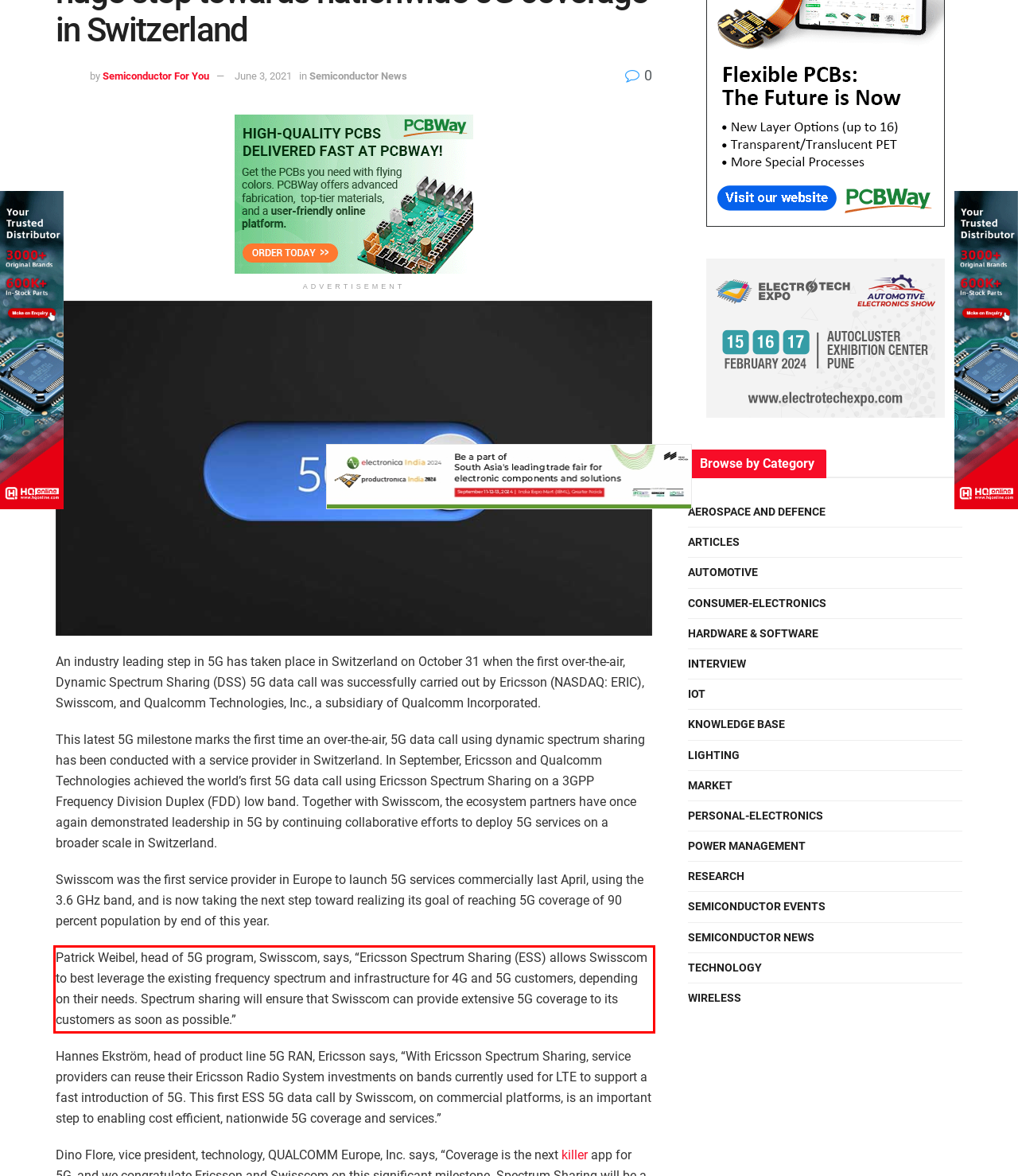Within the provided webpage screenshot, find the red rectangle bounding box and perform OCR to obtain the text content.

Patrick Weibel, head of 5G program, Swisscom, says, “Ericsson Spectrum Sharing (ESS) allows Swisscom to best leverage the existing frequency spectrum and infrastructure for 4G and 5G customers, depending on their needs. Spectrum sharing will ensure that Swisscom can provide extensive 5G coverage to its customers as soon as possible.”